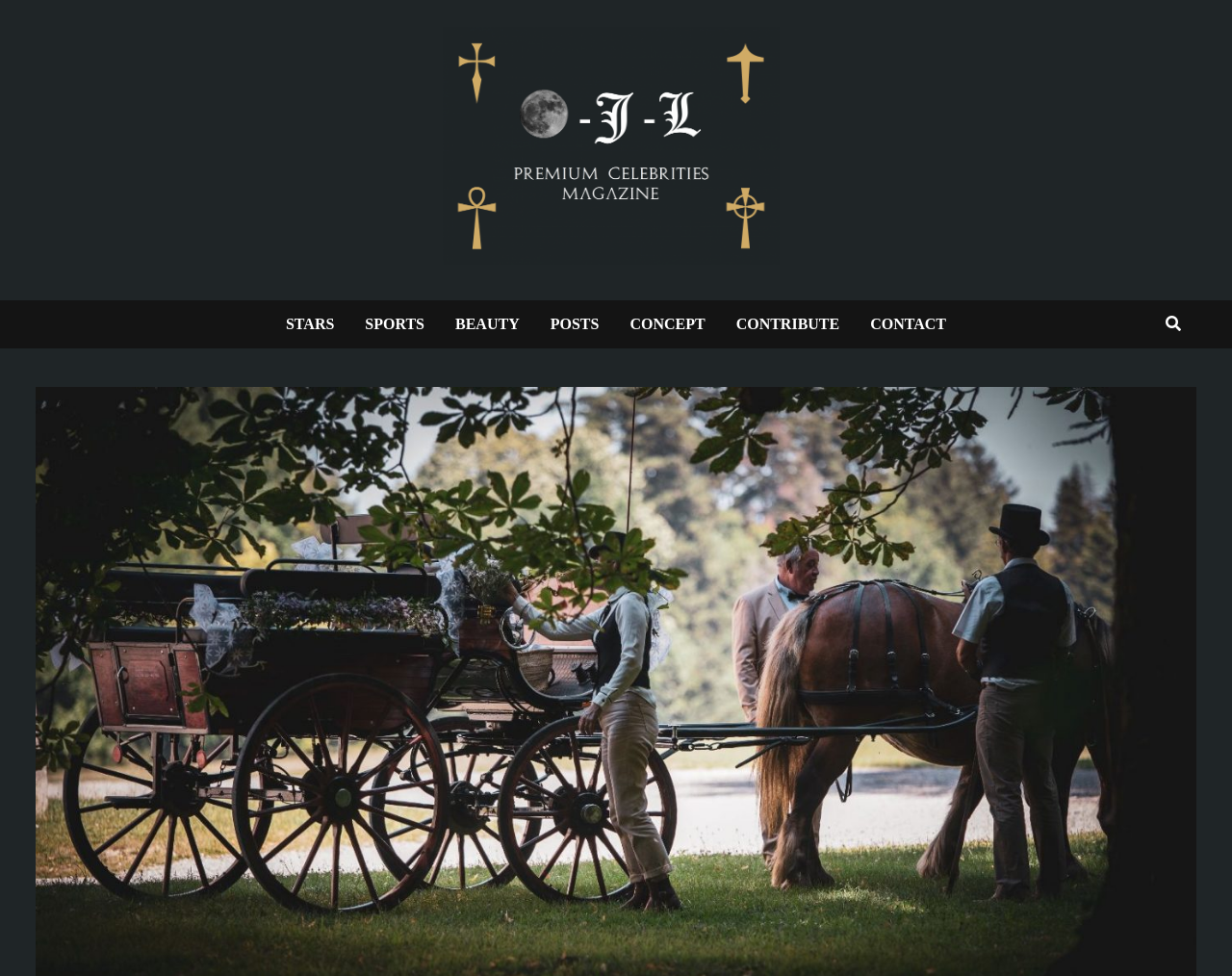Identify the bounding box for the UI element described as: "Concept". The coordinates should be four float numbers between 0 and 1, i.e., [left, top, right, bottom].

[0.499, 0.308, 0.585, 0.357]